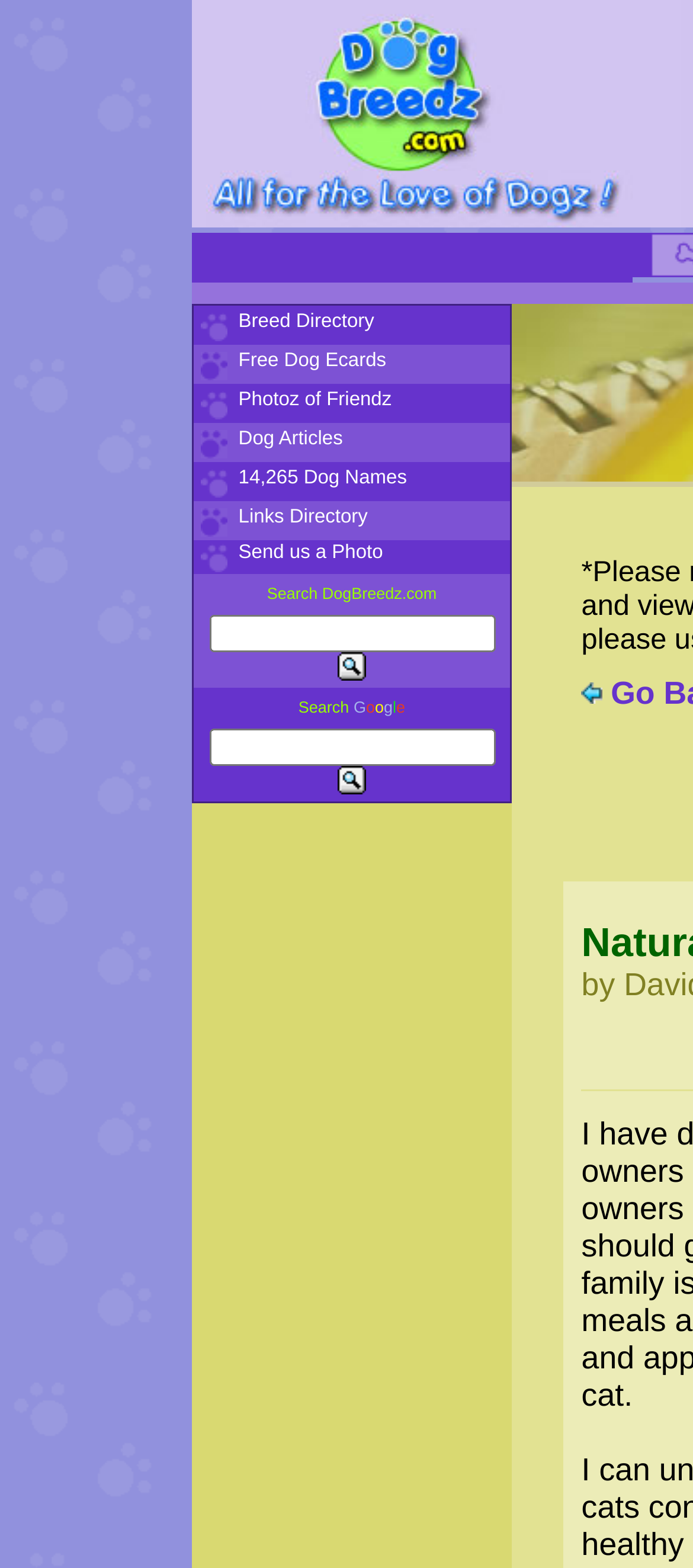What is the purpose of the search bar?
Look at the image and respond to the question as thoroughly as possible.

The search bar is likely intended for users to search for specific content within the website, such as breed information, articles, or resources related to natural food for dogs and cats.